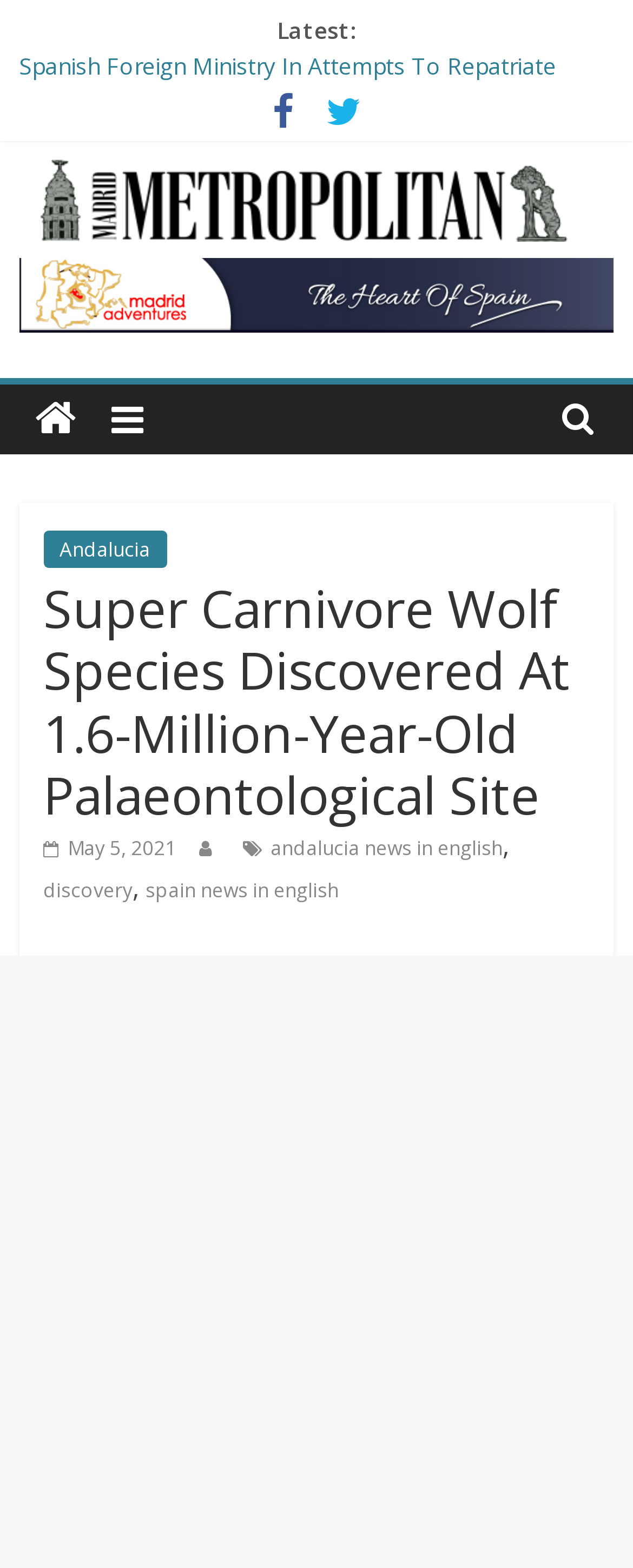Answer succinctly with a single word or phrase:
When was the article published?

May 5, 2021